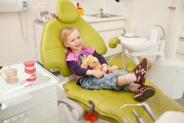Describe the image with as much detail as possible.

In a bright and inviting pediatric dental office, a young girl sits comfortably in an ergonomic green dental chair, clutching a plush teddy bear for comfort. With a cheerful expression, she appears relaxed and at ease, ready for her dental appointment. Around her, the well-organized dental tools and equipment suggest a welcoming environment designed specifically for children. This image captures the essence of a pleasant dental experience, emphasizing the importance of making visits to the dentist enjoyable for kids, as highlighted by City Dental Kids & Braces, who prioritize creating a friendly atmosphere while instilling good dental habits.